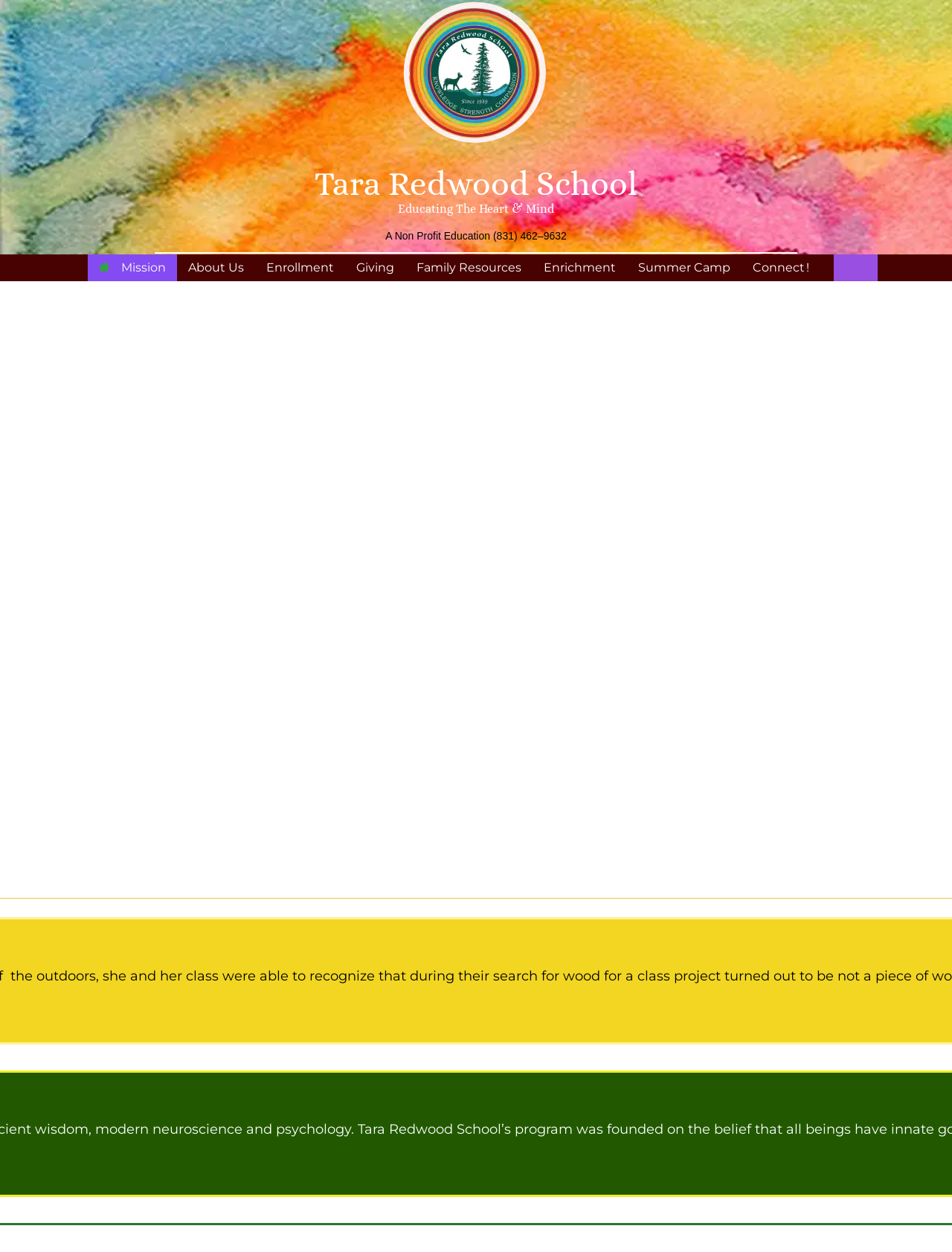What is the purpose of the 'Giving' section?
Examine the image closely and answer the question with as much detail as possible.

The 'Giving' section is a link on the top navigation bar, with a bounding box coordinate of [0.362, 0.203, 0.426, 0.225]. It is likely related to donating or supporting the school.